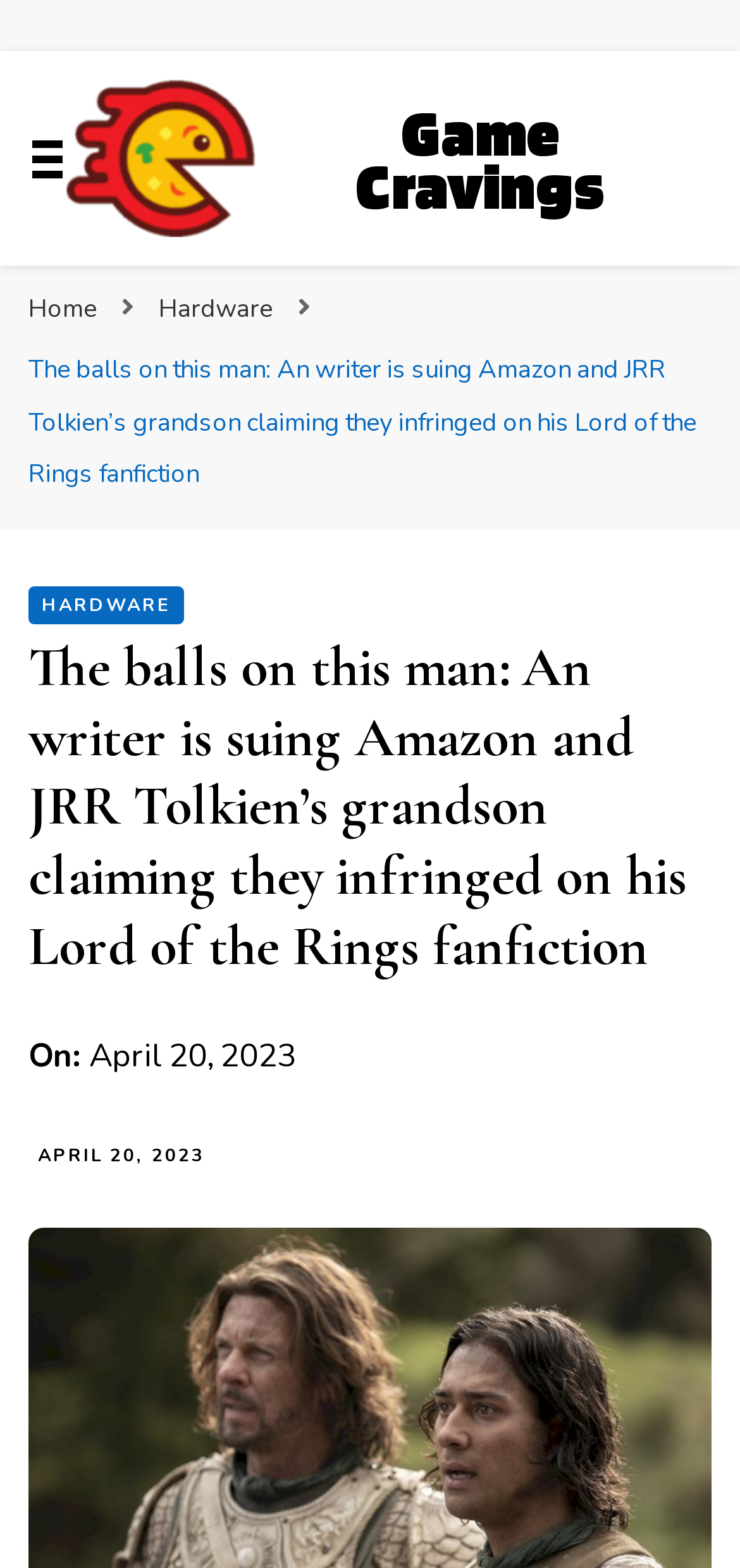Please identify and generate the text content of the webpage's main heading.

The balls on this man: An writer is suing Amazon and JRR Tolkien’s grandson claiming they infringed on his Lord of the Rings fanfiction